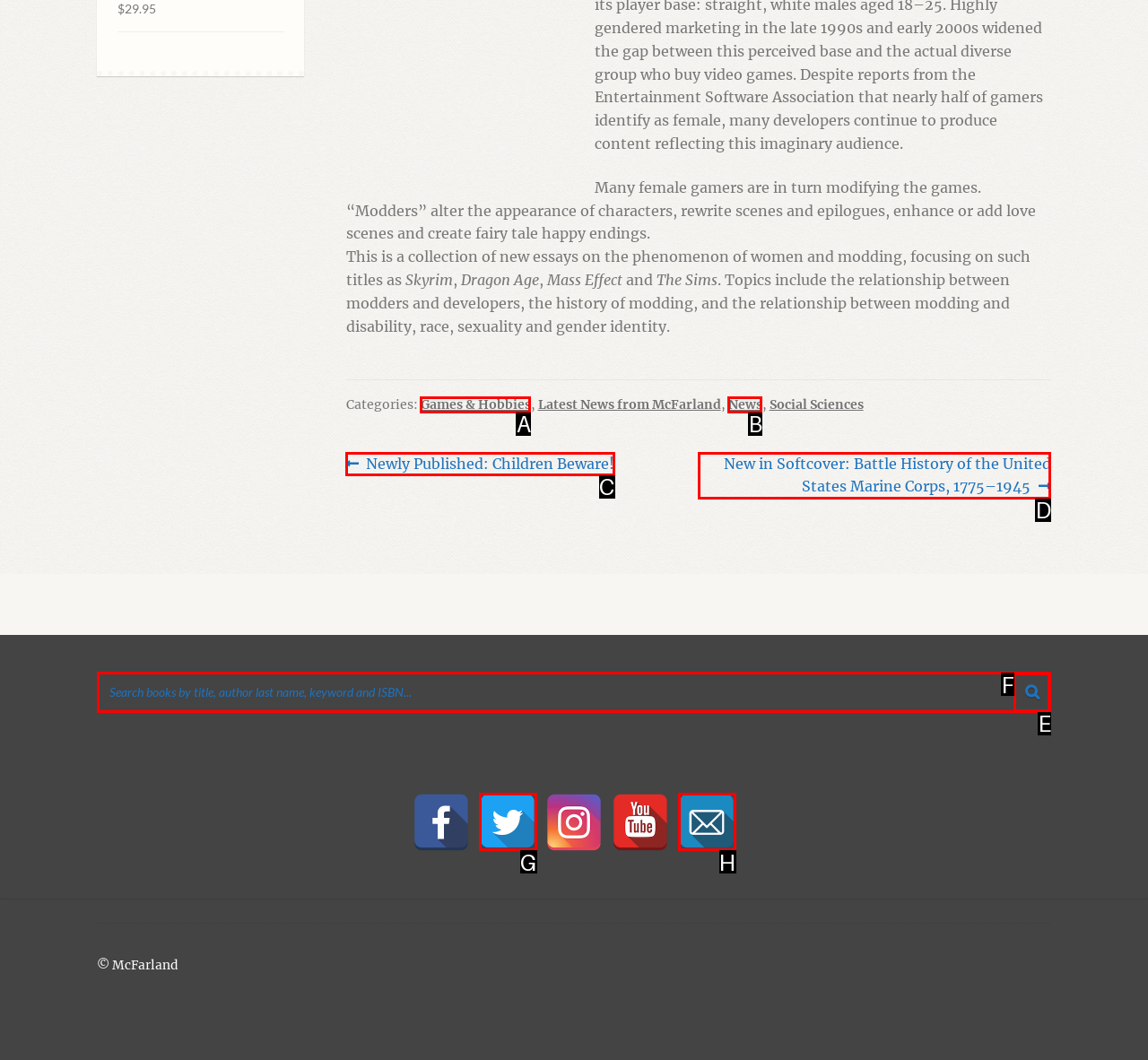Determine which option fits the following description: Games & Hobbies
Answer with the corresponding option's letter directly.

A